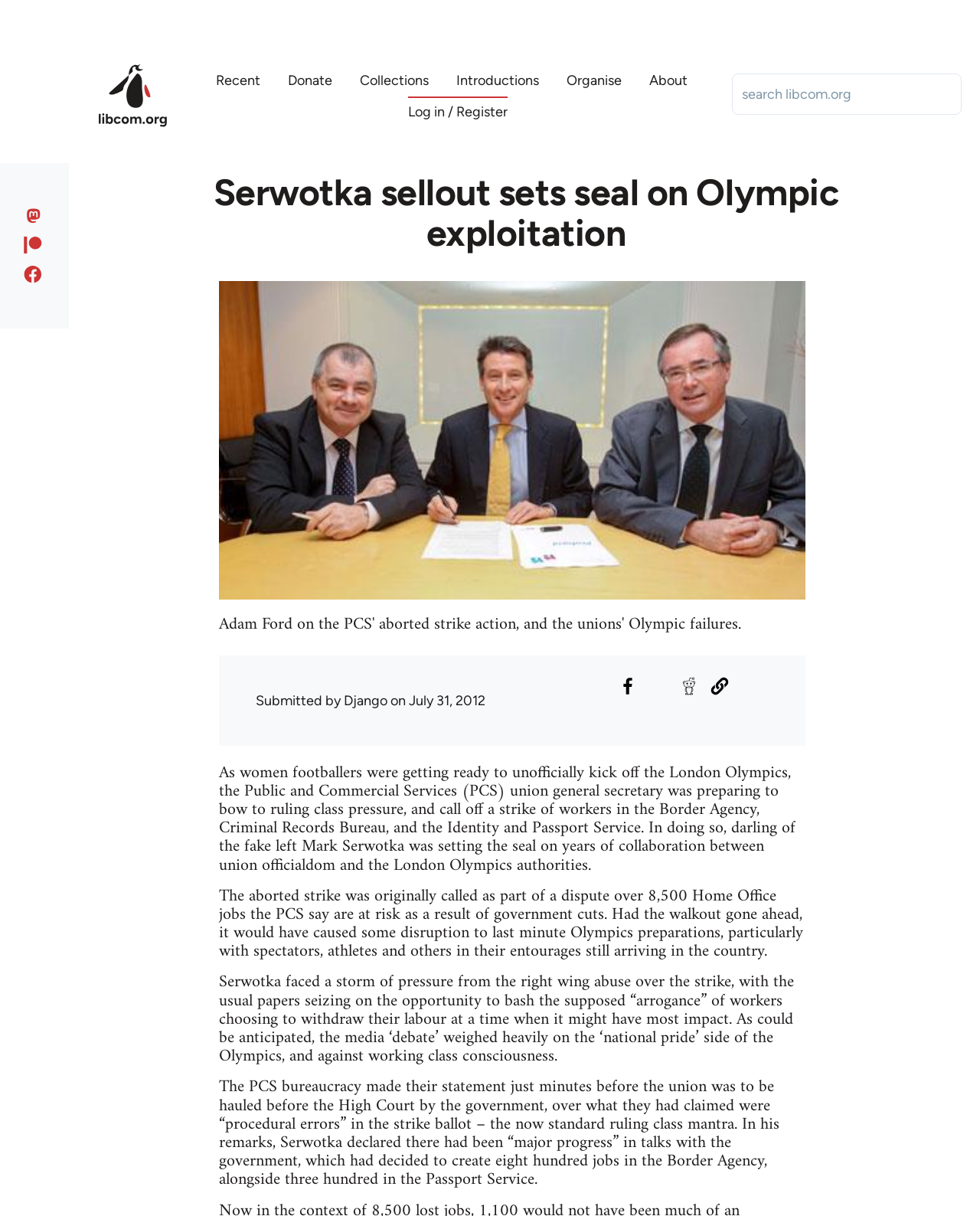Using the webpage screenshot and the element description Log in / Register, determine the bounding box coordinates. Specify the coordinates in the format (top-left x, top-left y, bottom-right x, bottom-right y) with values ranging from 0 to 1.

[0.416, 0.081, 0.518, 0.103]